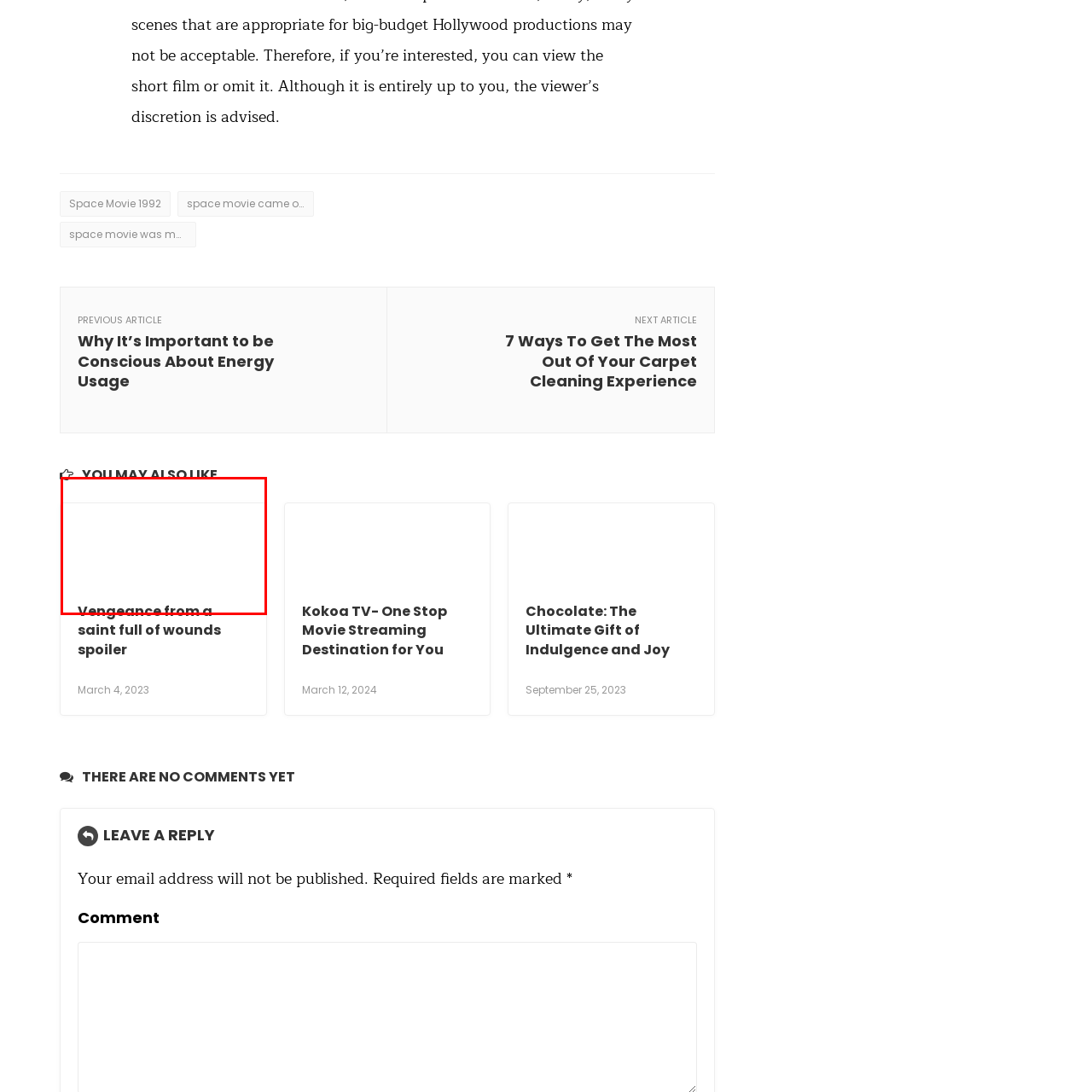What is the design intended to do?
Look at the area highlighted by the red bounding box and answer the question in detail, drawing from the specifics shown in the image.

The design is intended to encourage user engagement by presenting intriguing content that aligns well with the readers' interests, making them more likely to explore the content further.